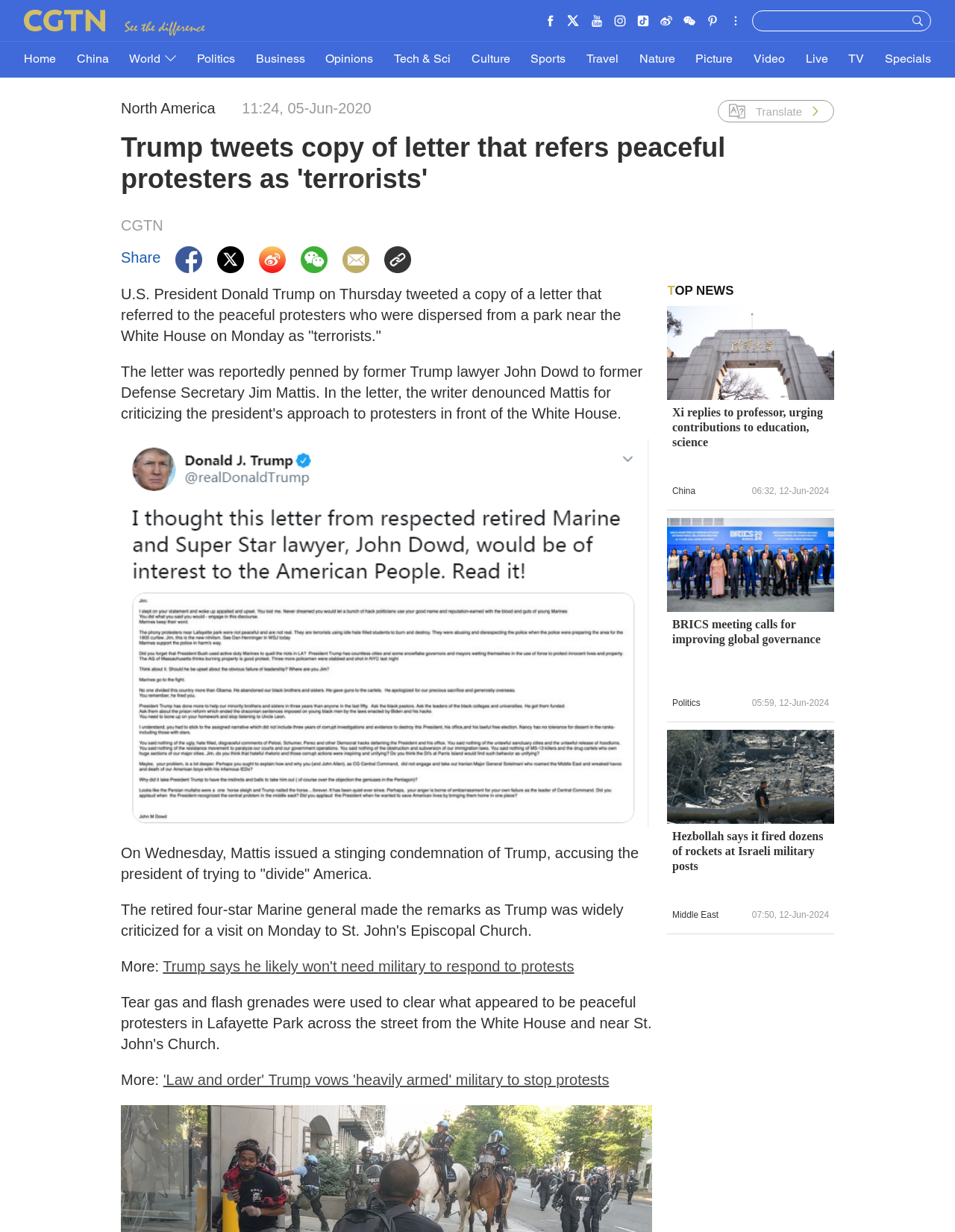How many images are there in the article?
Observe the image and answer the question with a one-word or short phrase response.

7